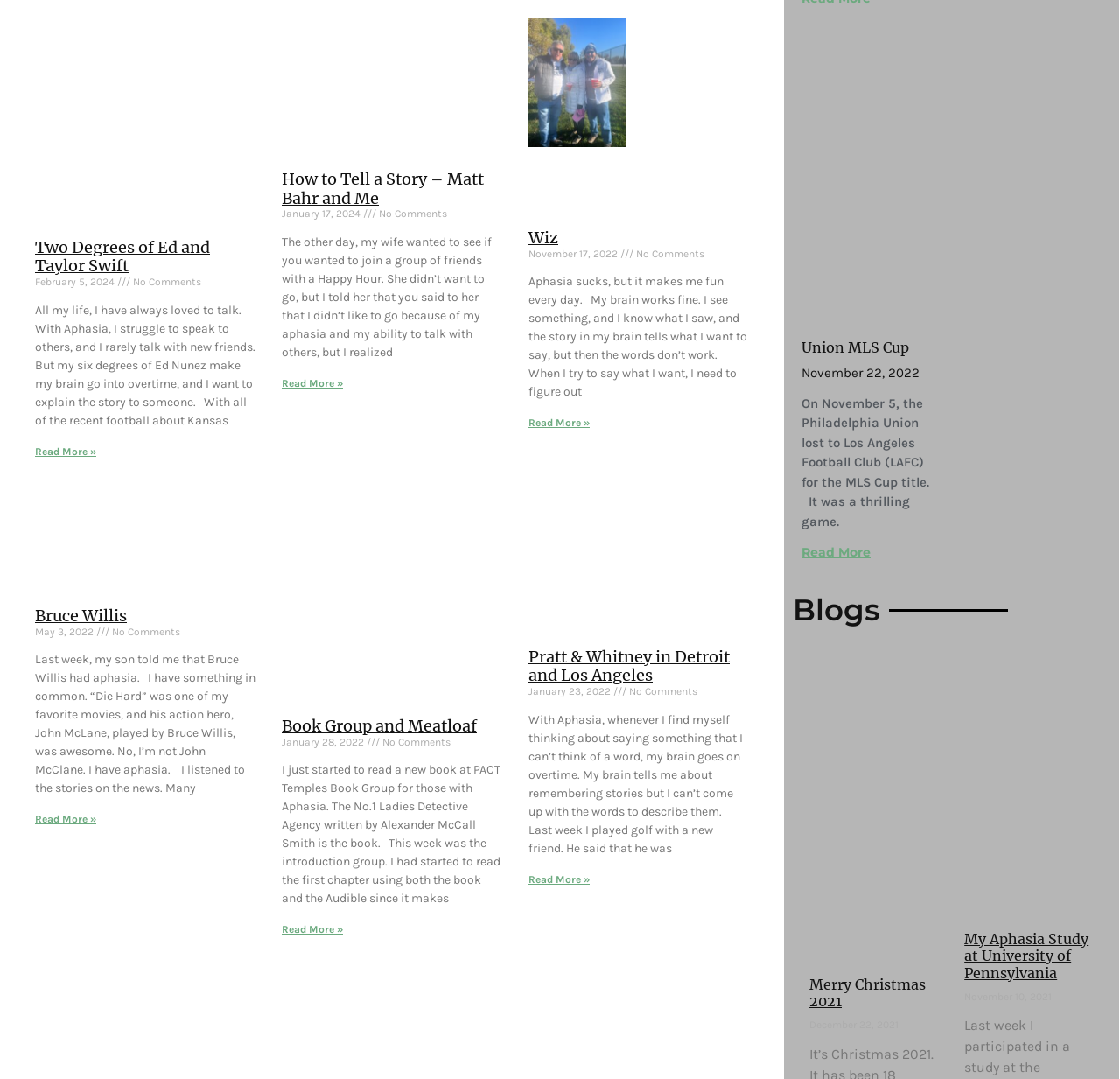Please identify the bounding box coordinates of the clickable area that will fulfill the following instruction: "Read more about How to Tell a Story – Matt Bahr and Me". The coordinates should be in the format of four float numbers between 0 and 1, i.e., [left, top, right, bottom].

[0.252, 0.349, 0.306, 0.361]